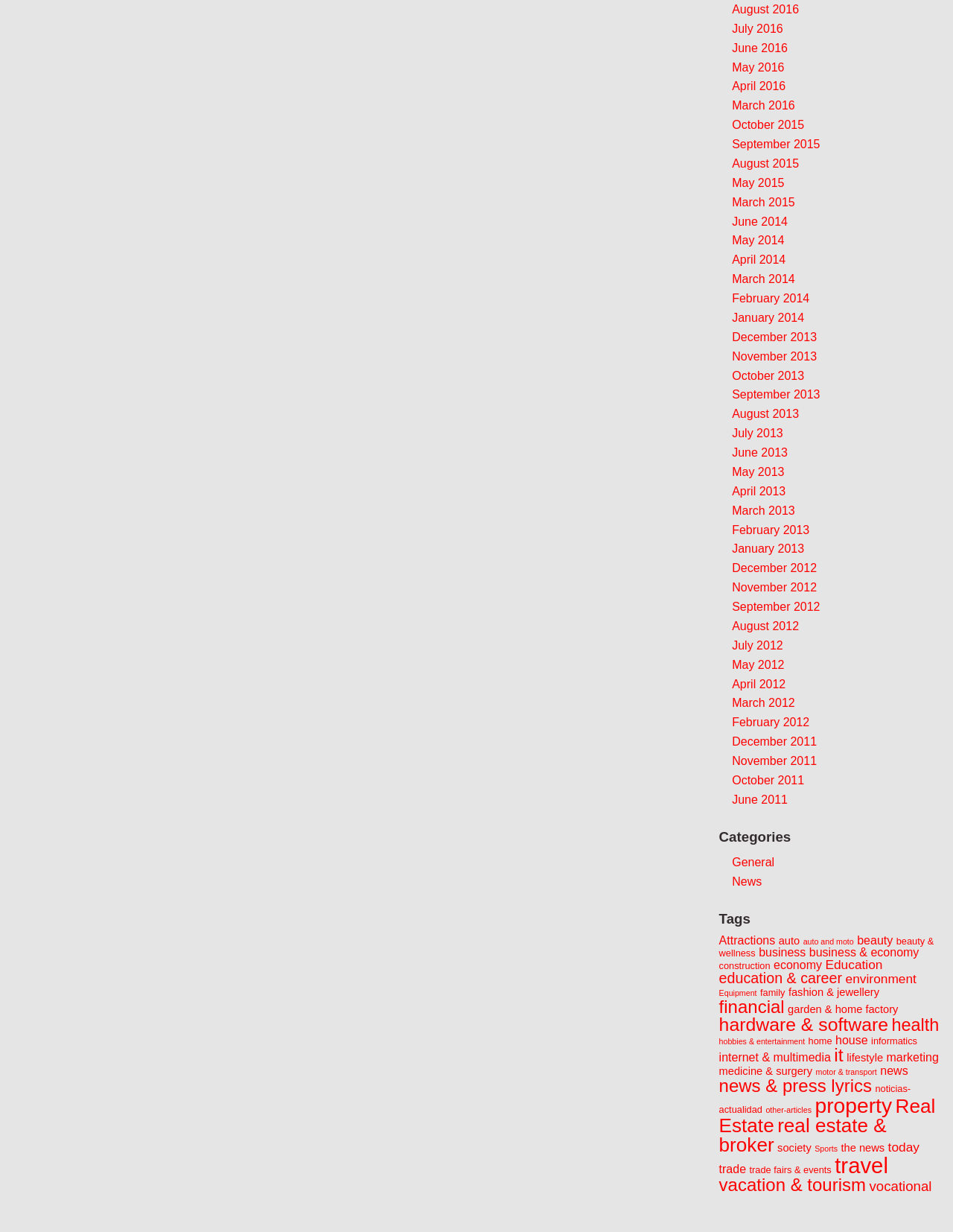Identify the bounding box coordinates of the clickable region required to complete the instruction: "Click on August 2016". The coordinates should be given as four float numbers within the range of 0 and 1, i.e., [left, top, right, bottom].

[0.768, 0.002, 0.838, 0.013]